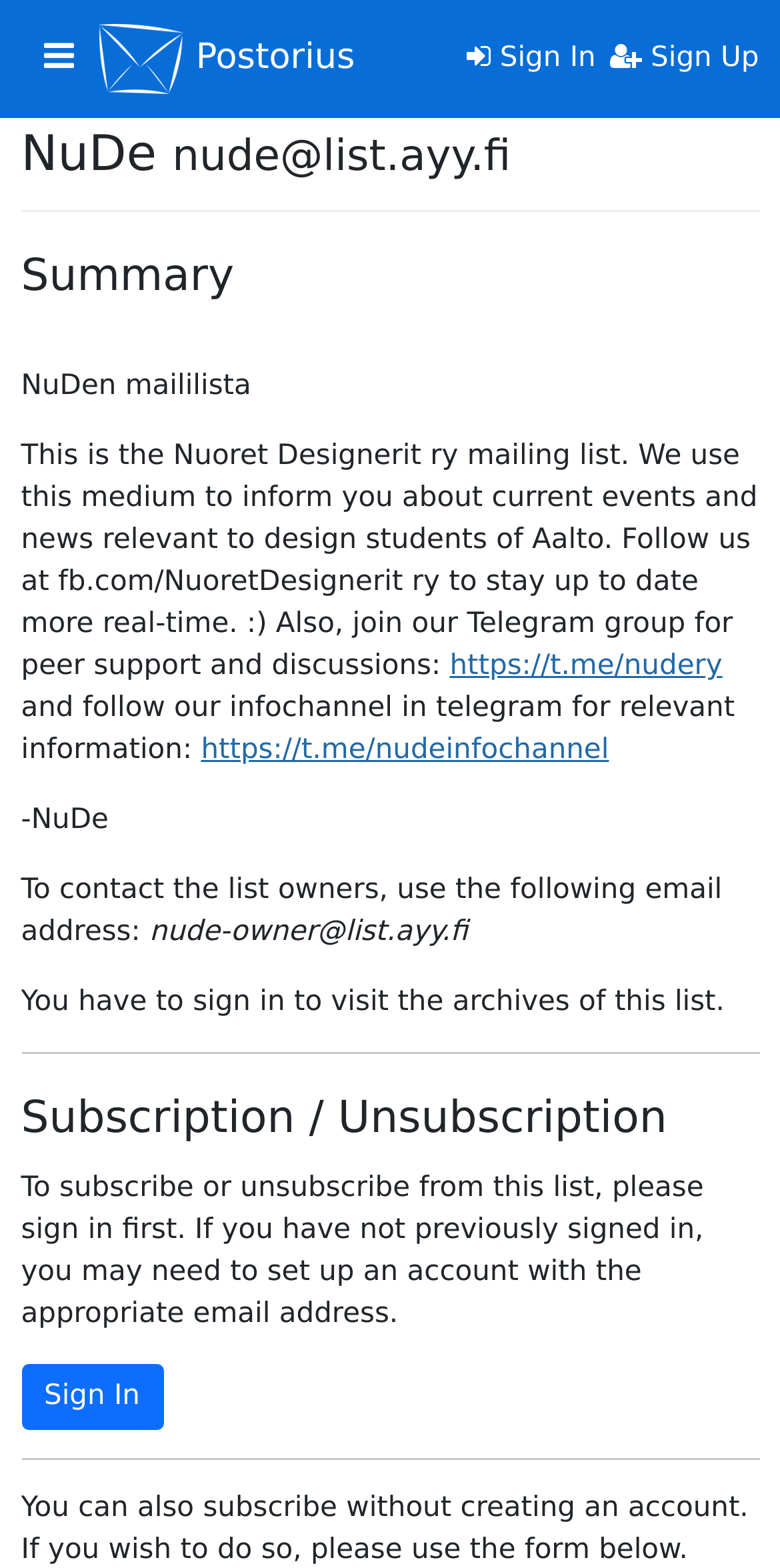Based on the provided description, "Toggle navigation", find the bounding box of the corresponding UI element in the screenshot.

[0.027, 0.02, 0.124, 0.055]